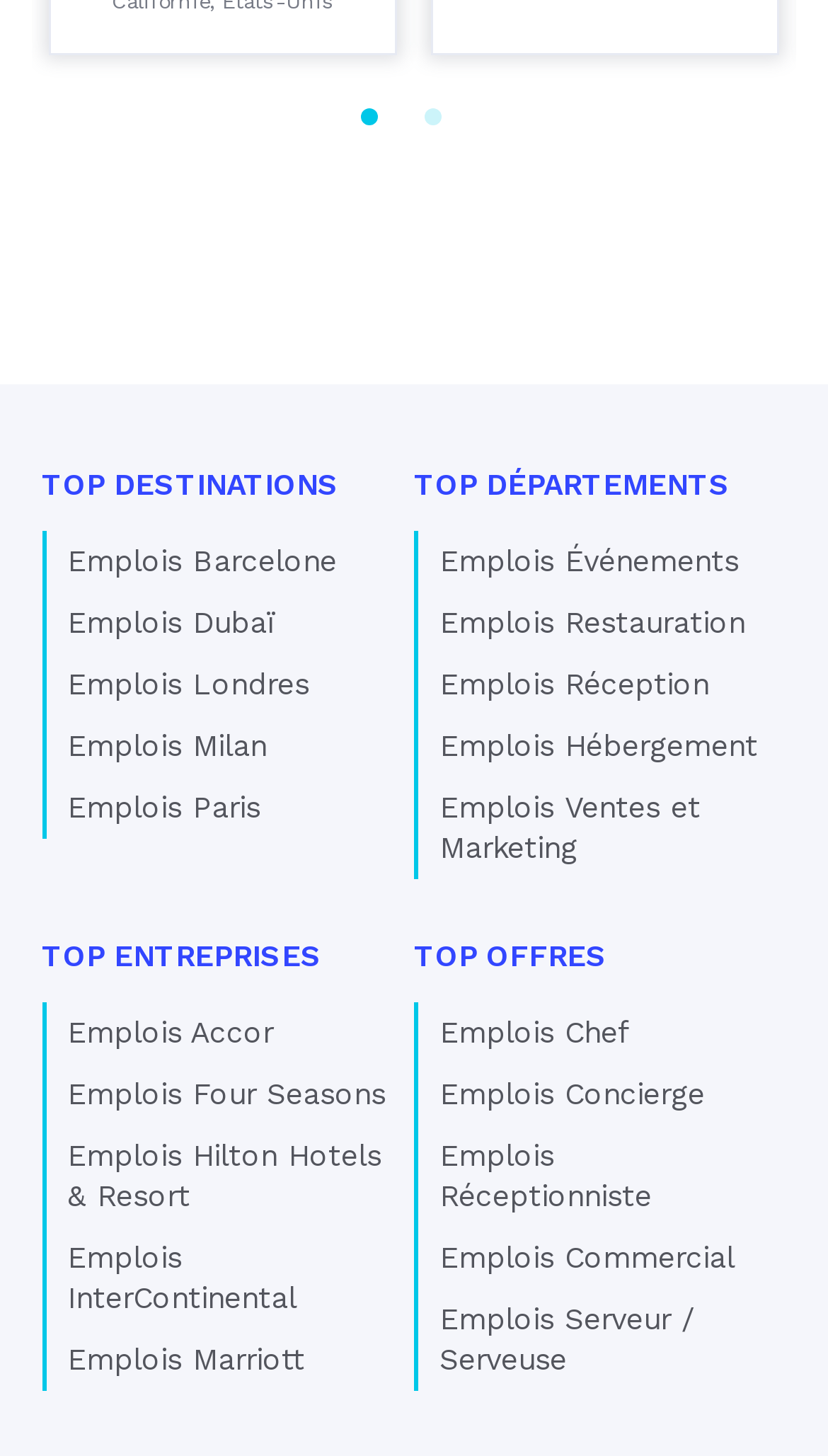Find the bounding box of the web element that fits this description: "Emplois Serveur / Serveuse".

[0.531, 0.894, 0.838, 0.945]